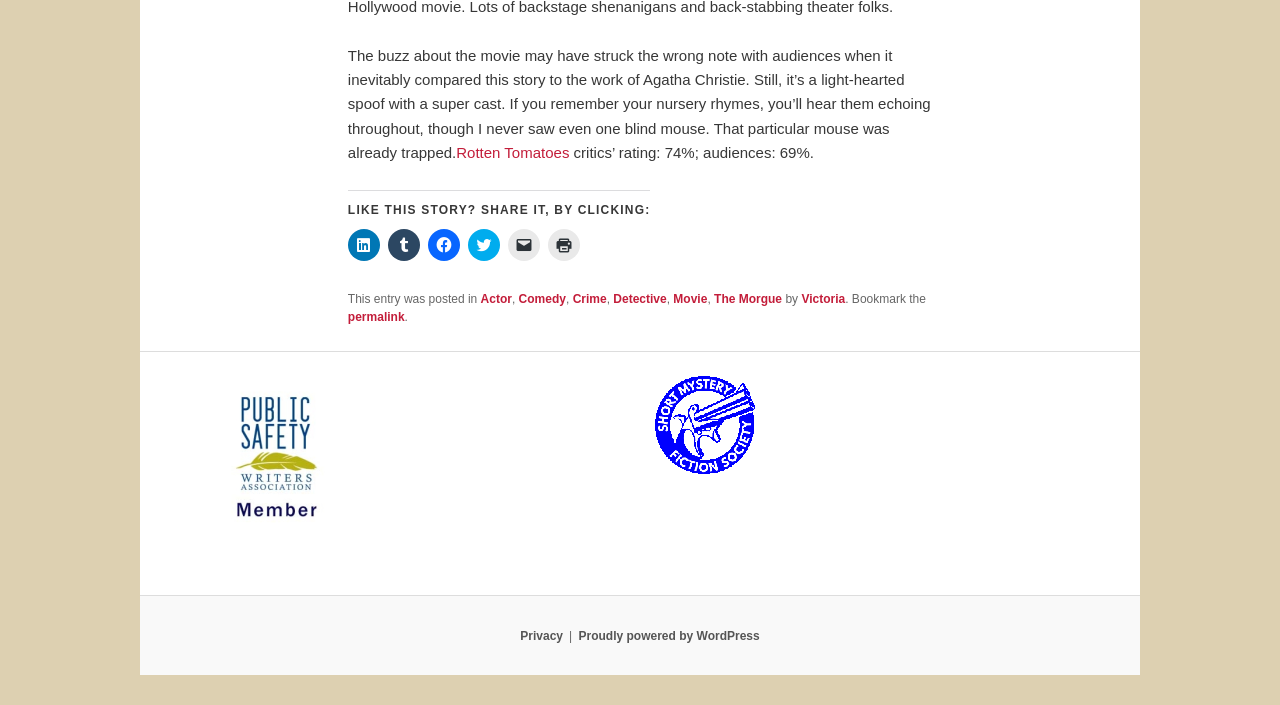Use a single word or phrase to answer the following:
What is the category of the movie?

Comedy, Crime, Detective